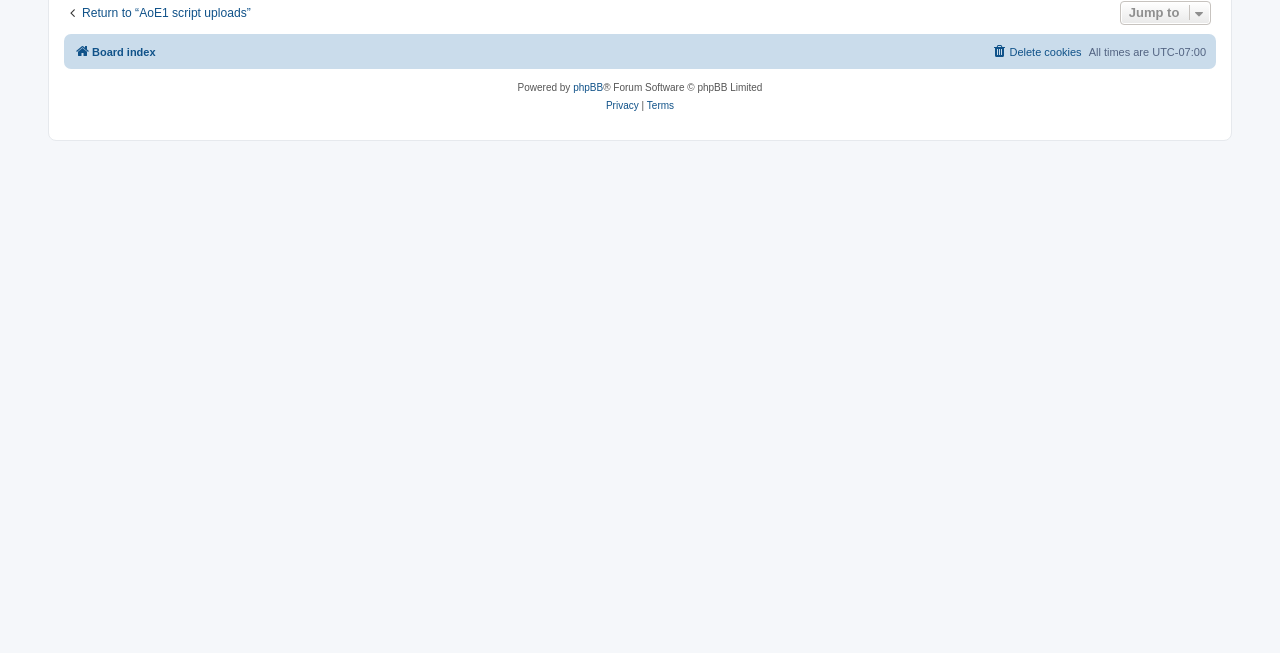Using the element description Board index, predict the bounding box coordinates for the UI element. Provide the coordinates in (top-left x, top-left y, bottom-right x, bottom-right y) format with values ranging from 0 to 1.

[0.058, 0.061, 0.122, 0.098]